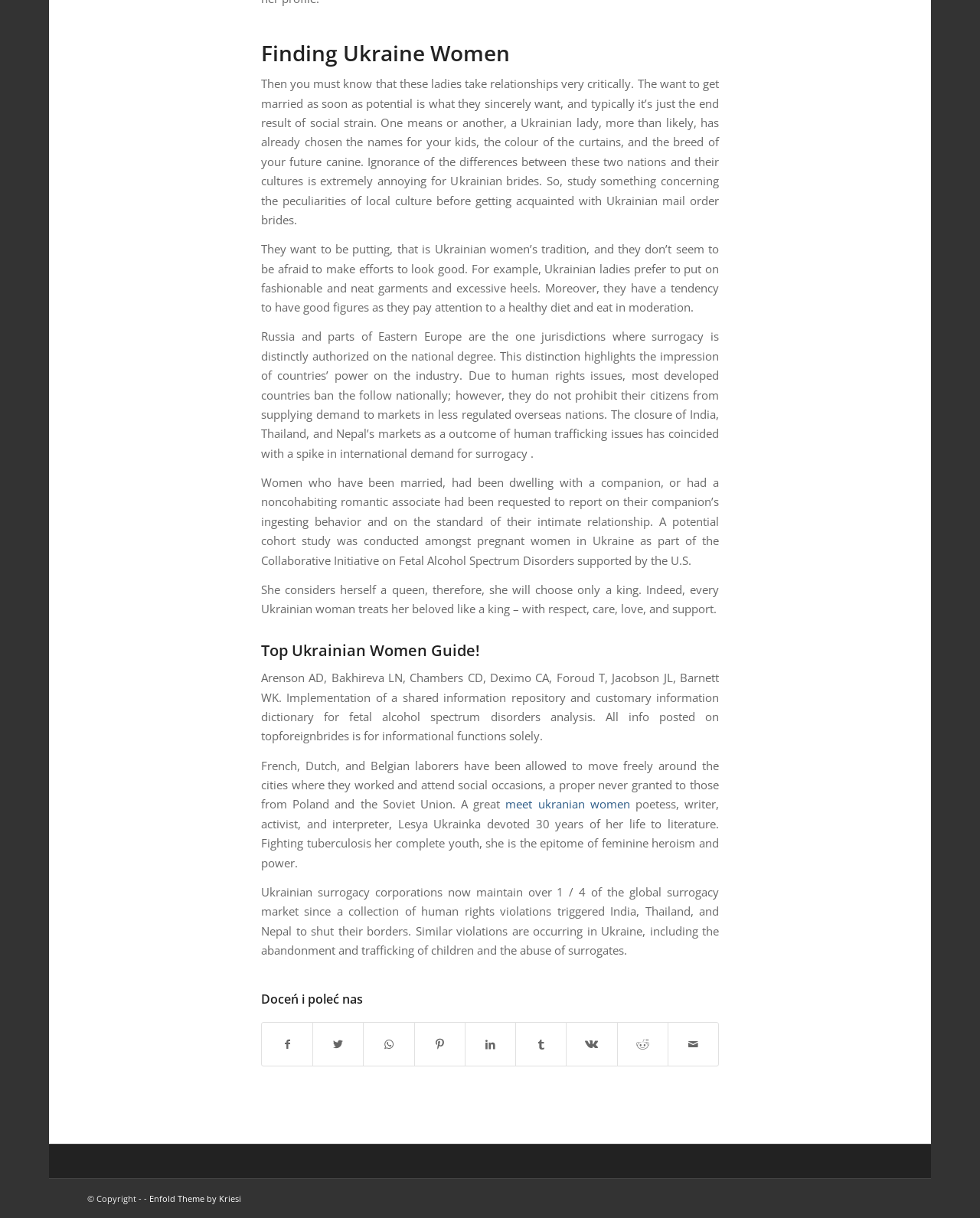Identify the bounding box coordinates of the section that should be clicked to achieve the task described: "Click 'meet ukranian women'".

[0.516, 0.654, 0.643, 0.666]